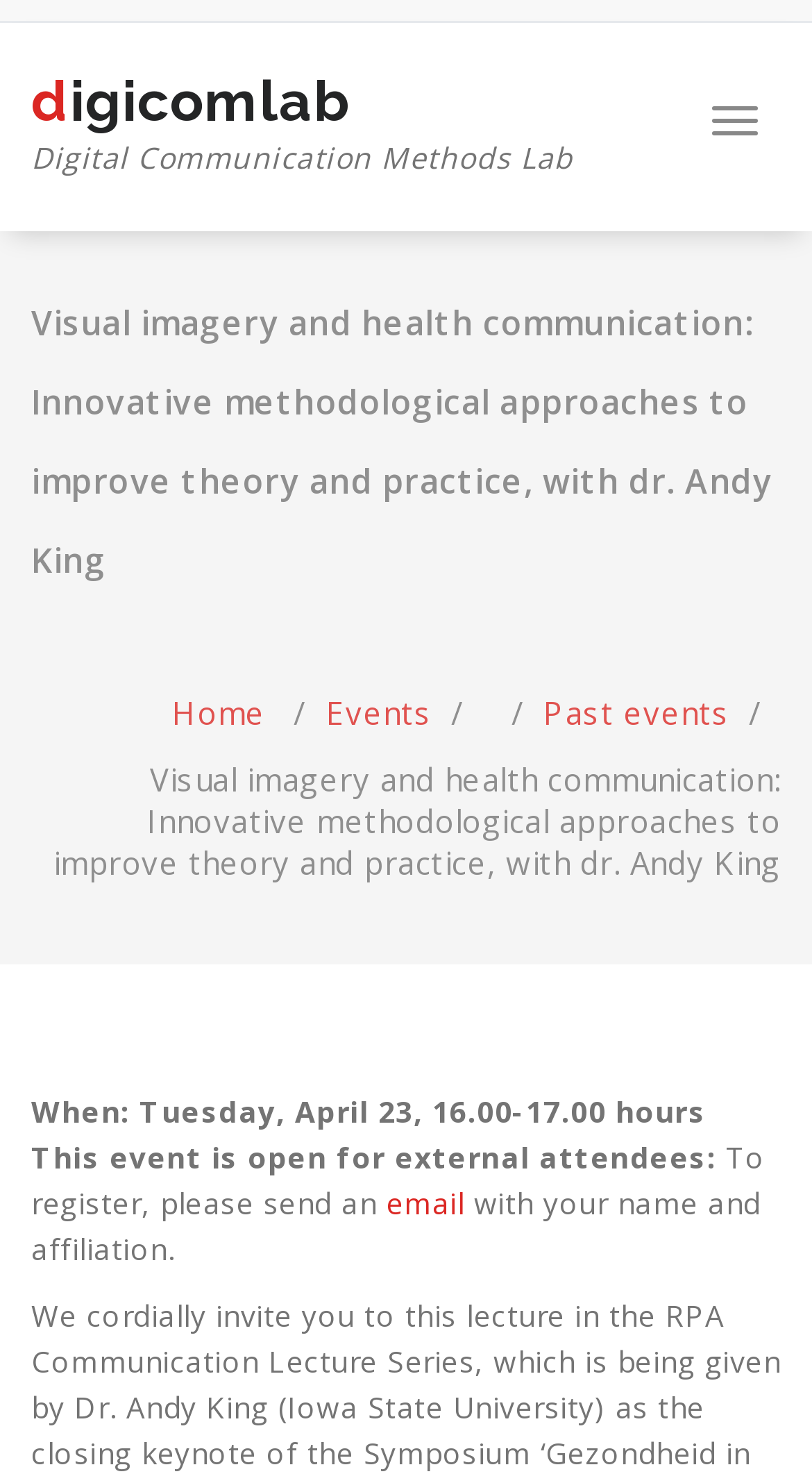What is the time of the event?
Using the details shown in the screenshot, provide a comprehensive answer to the question.

The time of the event can be found in the middle of the webpage, where it says 'When: Tuesday, April 23, 16.00-17.00 hours'.